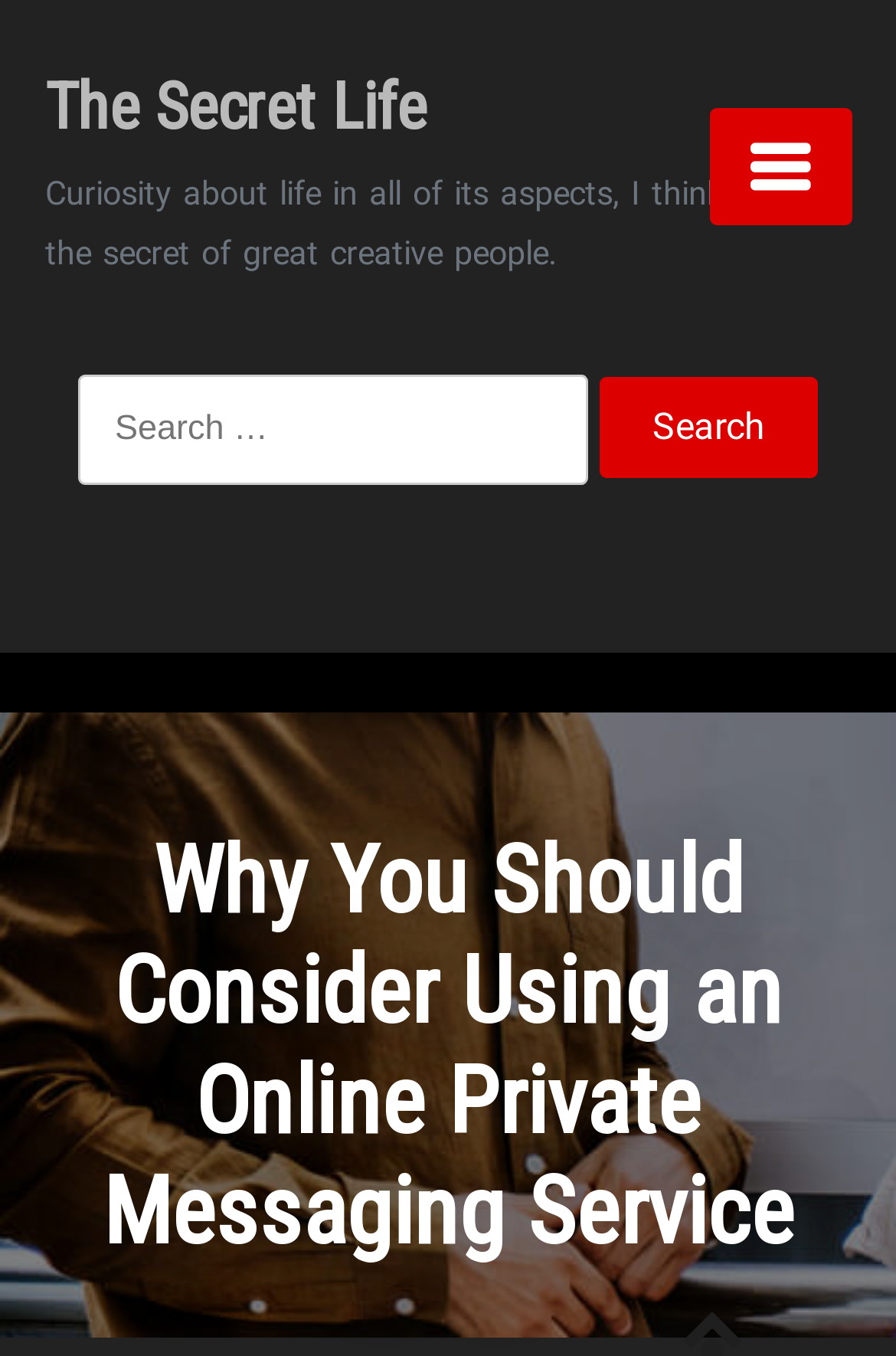Provide a one-word or short-phrase response to the question:
What is the purpose of the search box?

To search for something